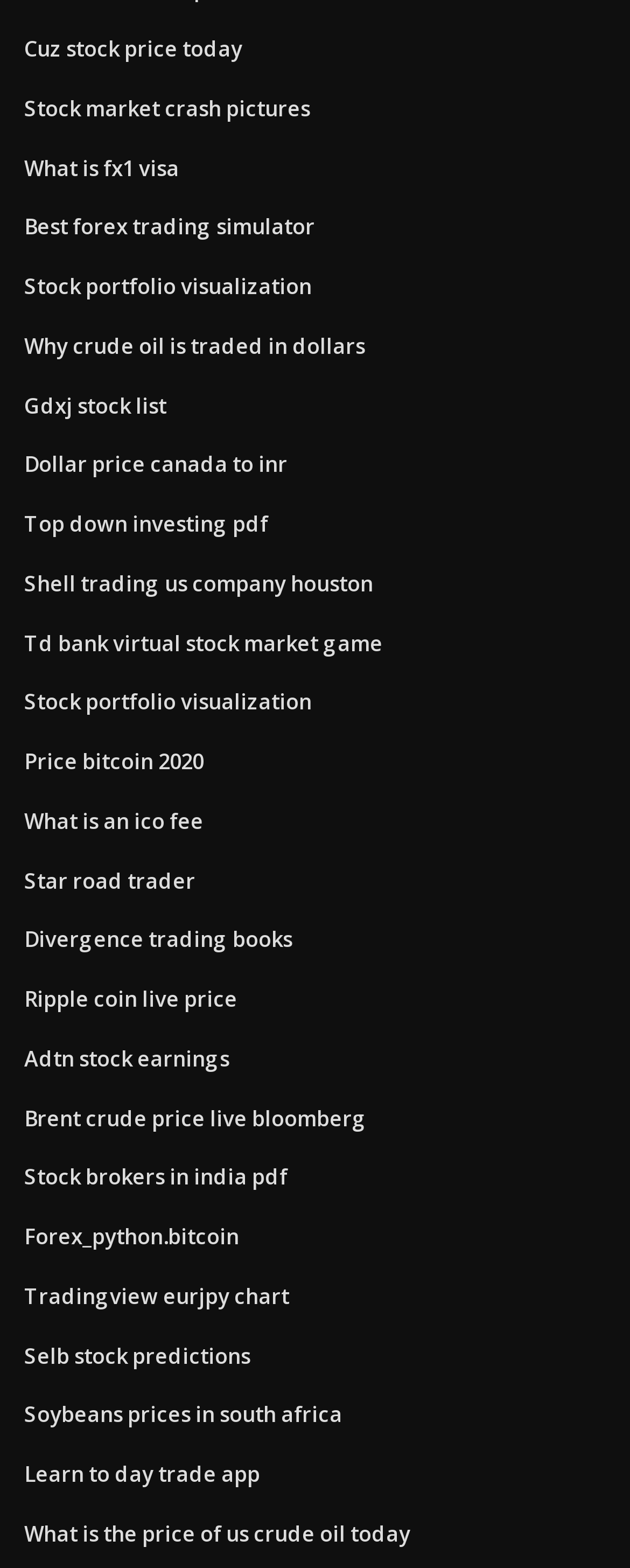Please indicate the bounding box coordinates for the clickable area to complete the following task: "Get information on forex trading simulators". The coordinates should be specified as four float numbers between 0 and 1, i.e., [left, top, right, bottom].

[0.038, 0.136, 0.5, 0.154]